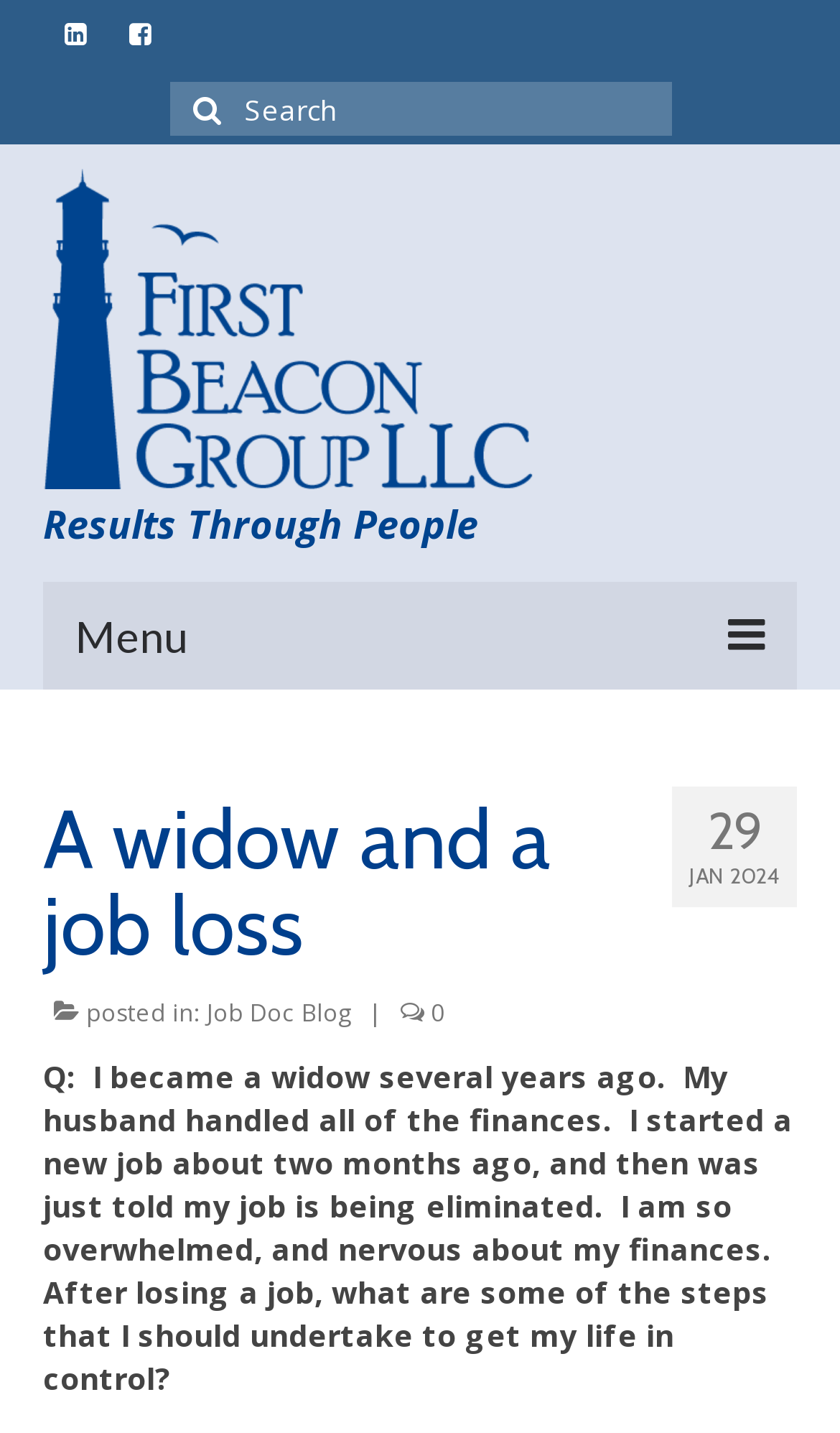Give a detailed account of the webpage's layout and content.

This webpage appears to be a blog post from First Beacon Group LLC, a financial services company. At the top left corner, there is a logo of the company, accompanied by a tagline "Results Through People". Below the logo, there is a navigation menu with links to different sections of the website, including "Home", "What We Do", "How We Do It", "Experience Counts", and "Client Success Stories".

On the top right corner, there is a search bar with a magnifying glass icon and a placeholder text "Search for:". Next to the search bar, there is a button with a search icon. Above the search bar, there are two social media links represented by icons.

The main content of the webpage is a blog post titled "A widow and a job loss". The post is categorized under "Job Doc Blog" and has a timestamp of "JAN 2024". The article begins with a brief introduction, followed by a question from the author, who is a widow who recently lost her job. The author expresses feelings of overwhelm and nervousness about their finances and asks for advice on how to get their life back in control.

The blog post is divided into paragraphs, with a clear and concise writing style. There are no images within the blog post, but there is a counter at the bottom of the post indicating that it has 29 views. Overall, the webpage has a clean and simple design, with a focus on providing informative content to its readers.